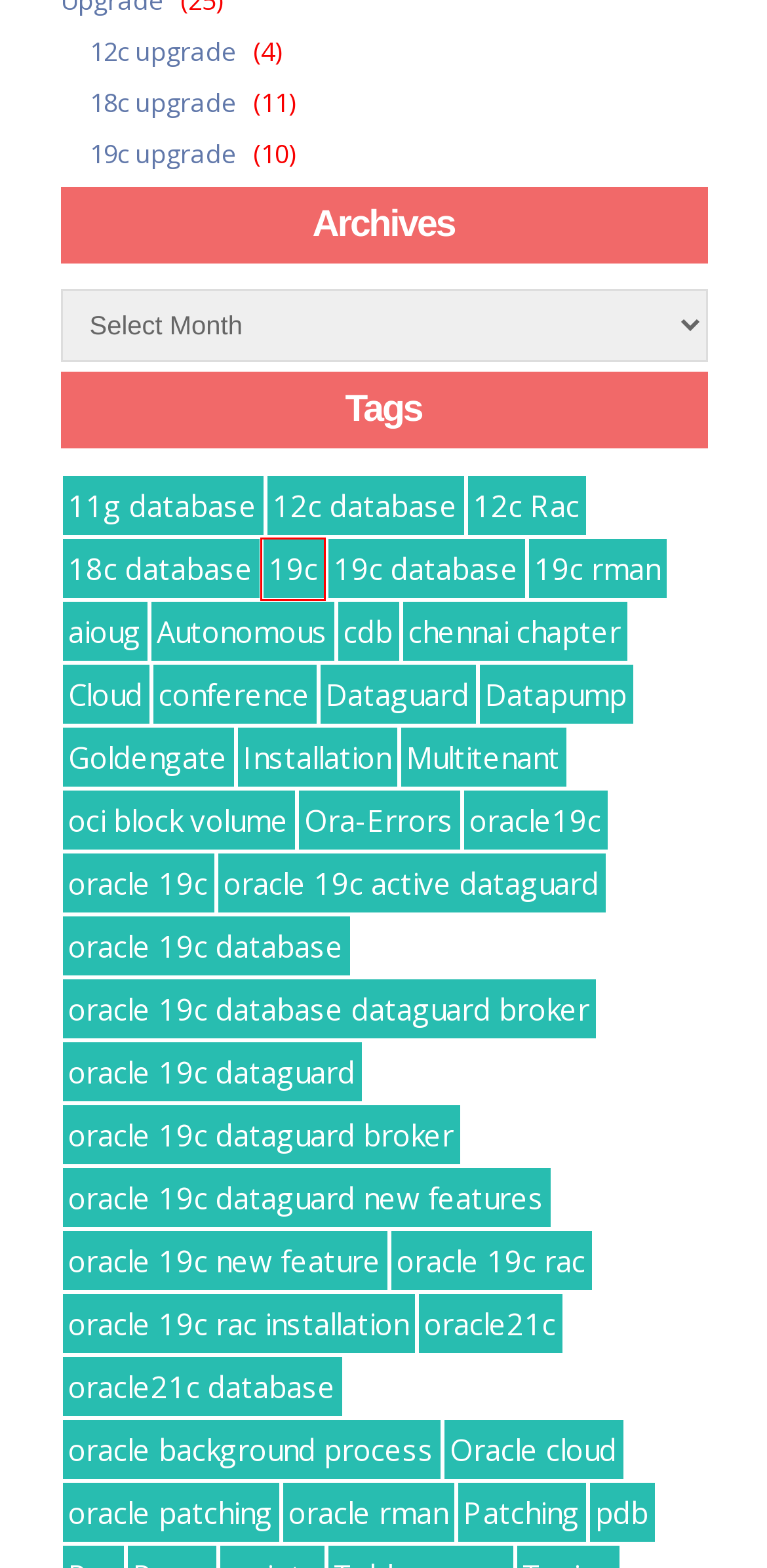You have a screenshot of a webpage with a red rectangle bounding box around an element. Identify the best matching webpage description for the new page that appears after clicking the element in the bounding box. The descriptions are:
A. oracle 19c dataguard | Oracledbwr
B. Installation | Oracledbwr
C. oracle 19c database dataguard broker | Oracledbwr
D. Oracle cloud | Oracledbwr
E. oracle19c | Oracledbwr
F. 19c rman | Oracledbwr
G. 19c | Oracledbwr
H. oracle 19c rac | Oracledbwr

G